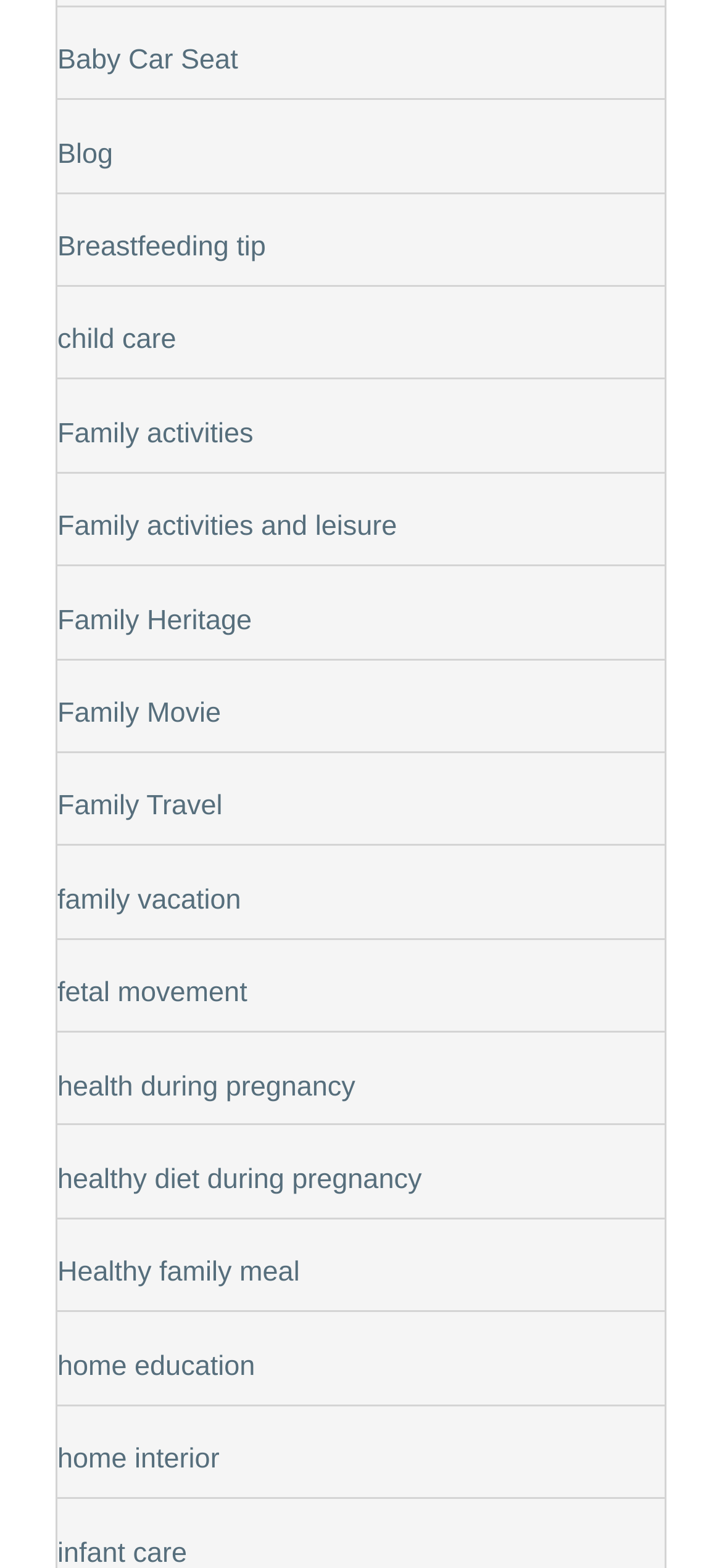Please provide the bounding box coordinates for the UI element as described: "fetal movement". The coordinates must be four floats between 0 and 1, represented as [left, top, right, bottom].

[0.079, 0.623, 0.342, 0.643]